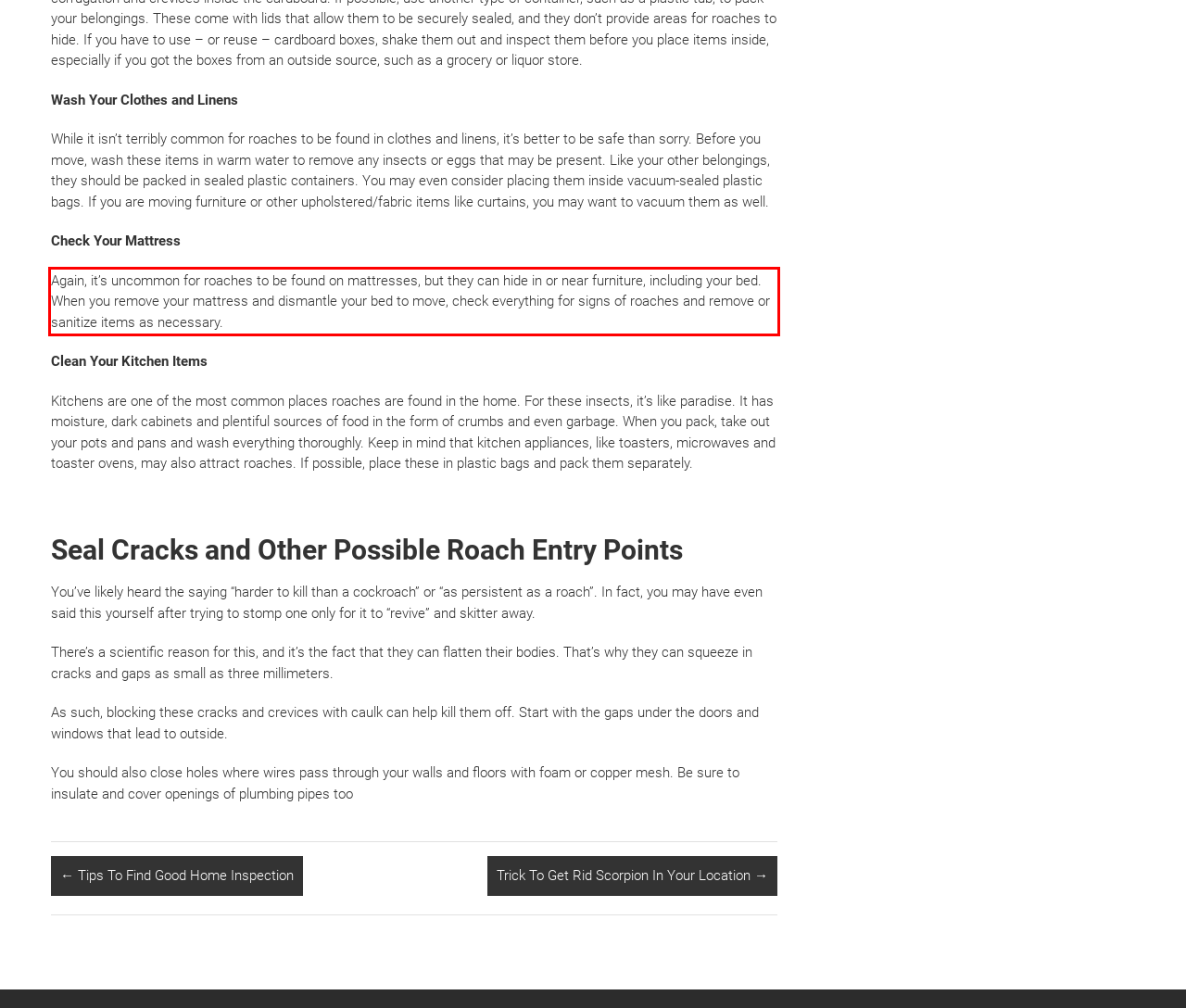Given a screenshot of a webpage containing a red bounding box, perform OCR on the text within this red bounding box and provide the text content.

Again, it’s uncommon for roaches to be found on mattresses, but they can hide in or near furniture, including your bed. When you remove your mattress and dismantle your bed to move, check everything for signs of roaches and remove or sanitize items as necessary.